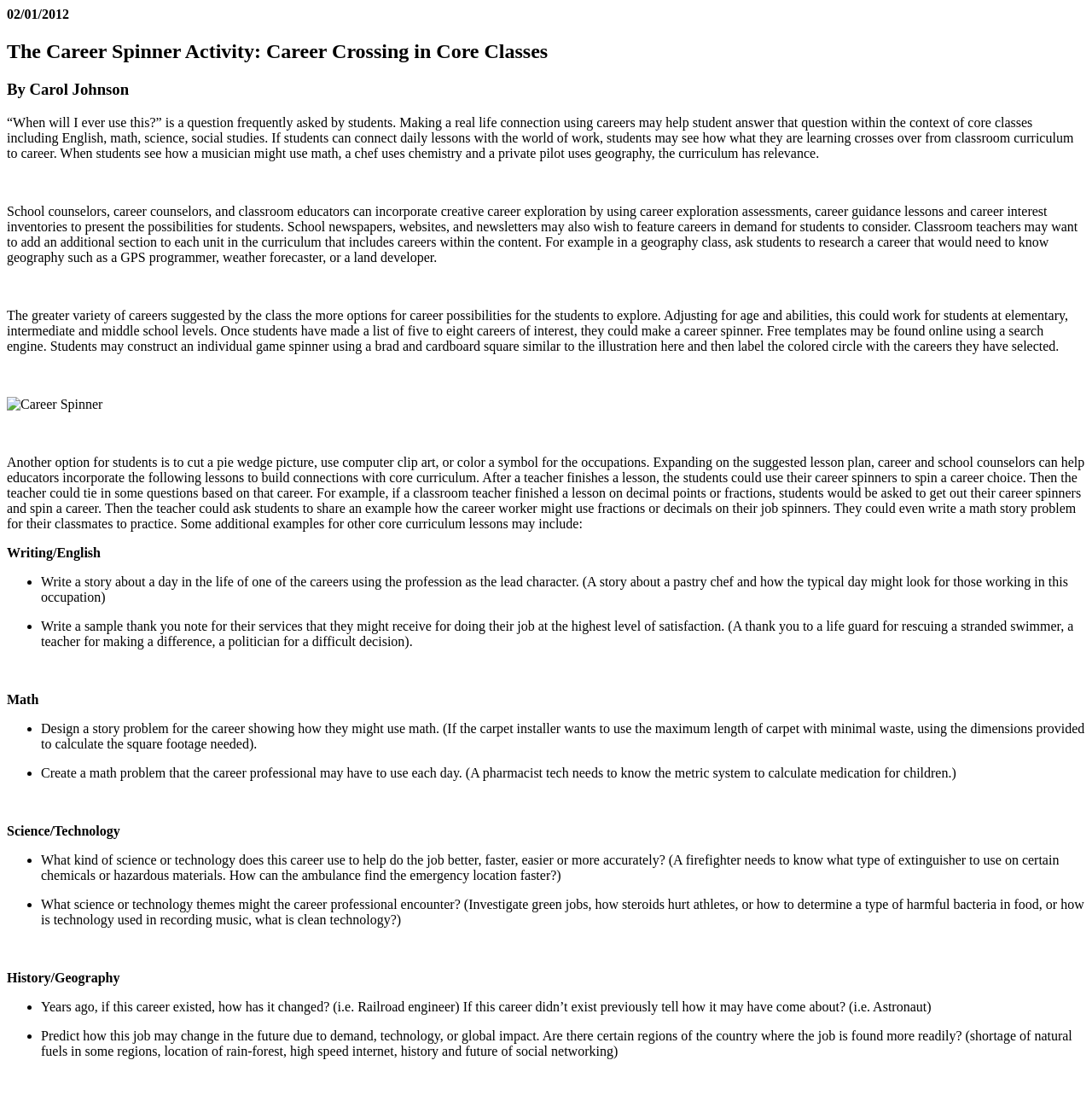Please give a succinct answer to the question in one word or phrase:
How can teachers incorporate career exploration into their lessons?

By adding a career section to each unit